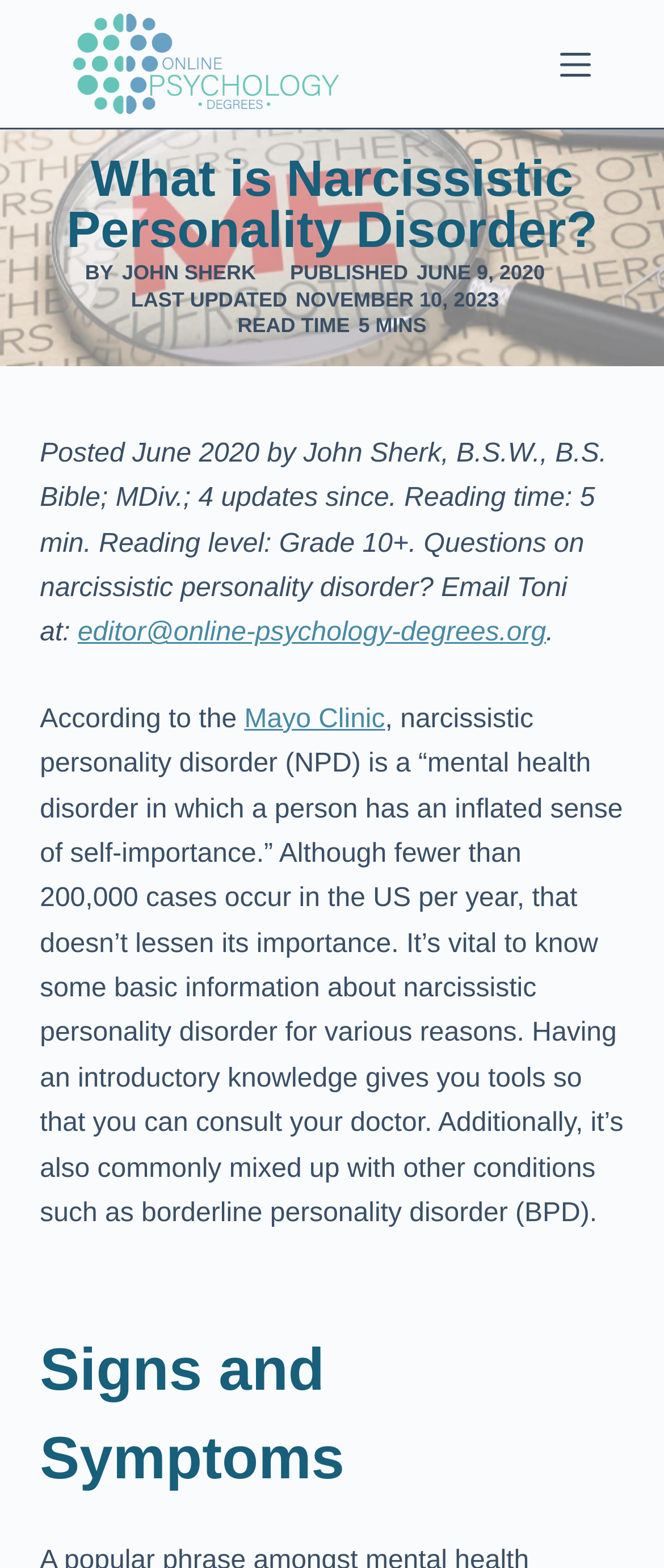Please determine and provide the text content of the webpage's heading.

What is Narcissistic Personality Disorder?